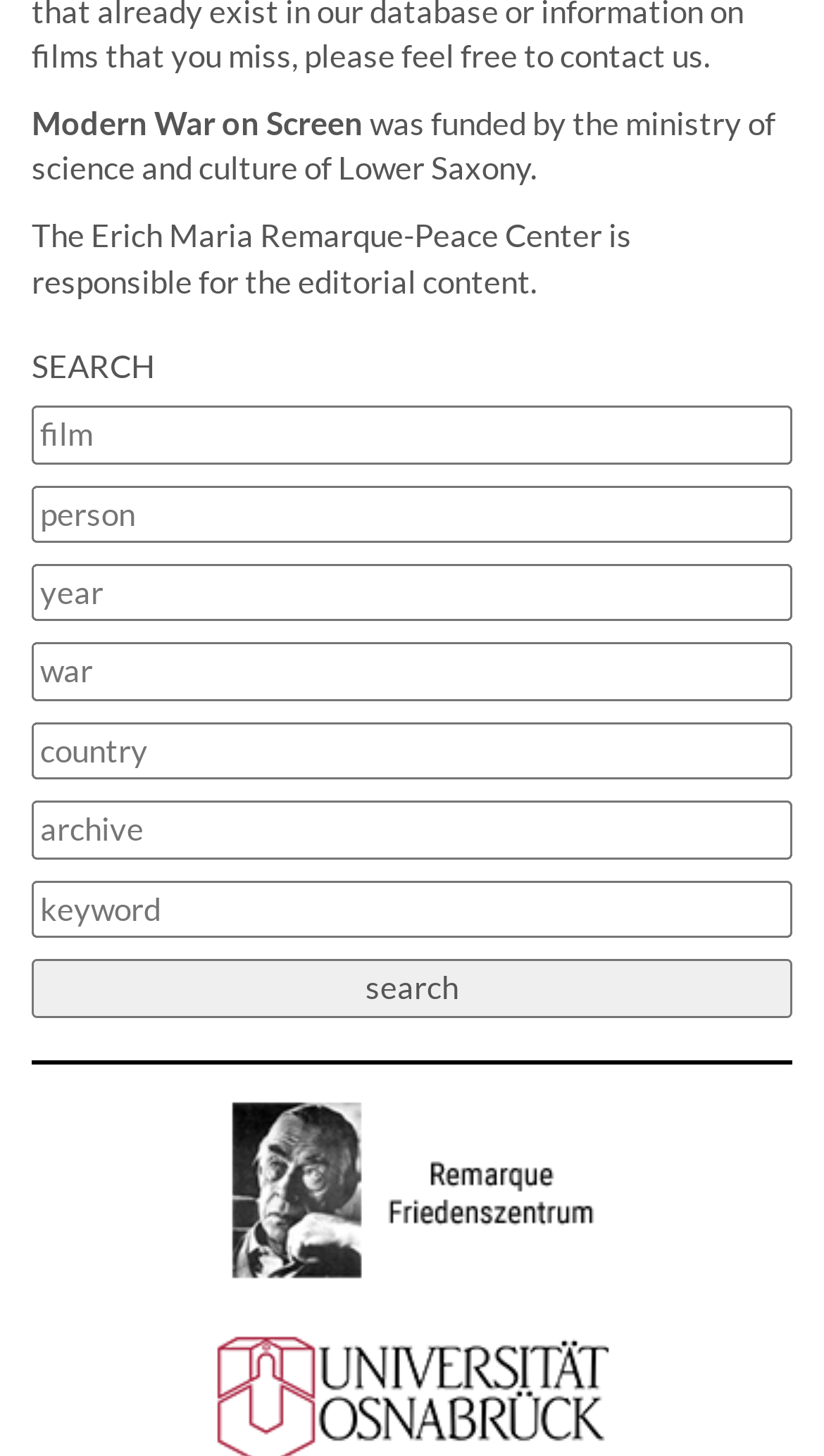Determine the bounding box coordinates of the region that needs to be clicked to achieve the task: "search for a person".

[0.038, 0.333, 0.962, 0.373]